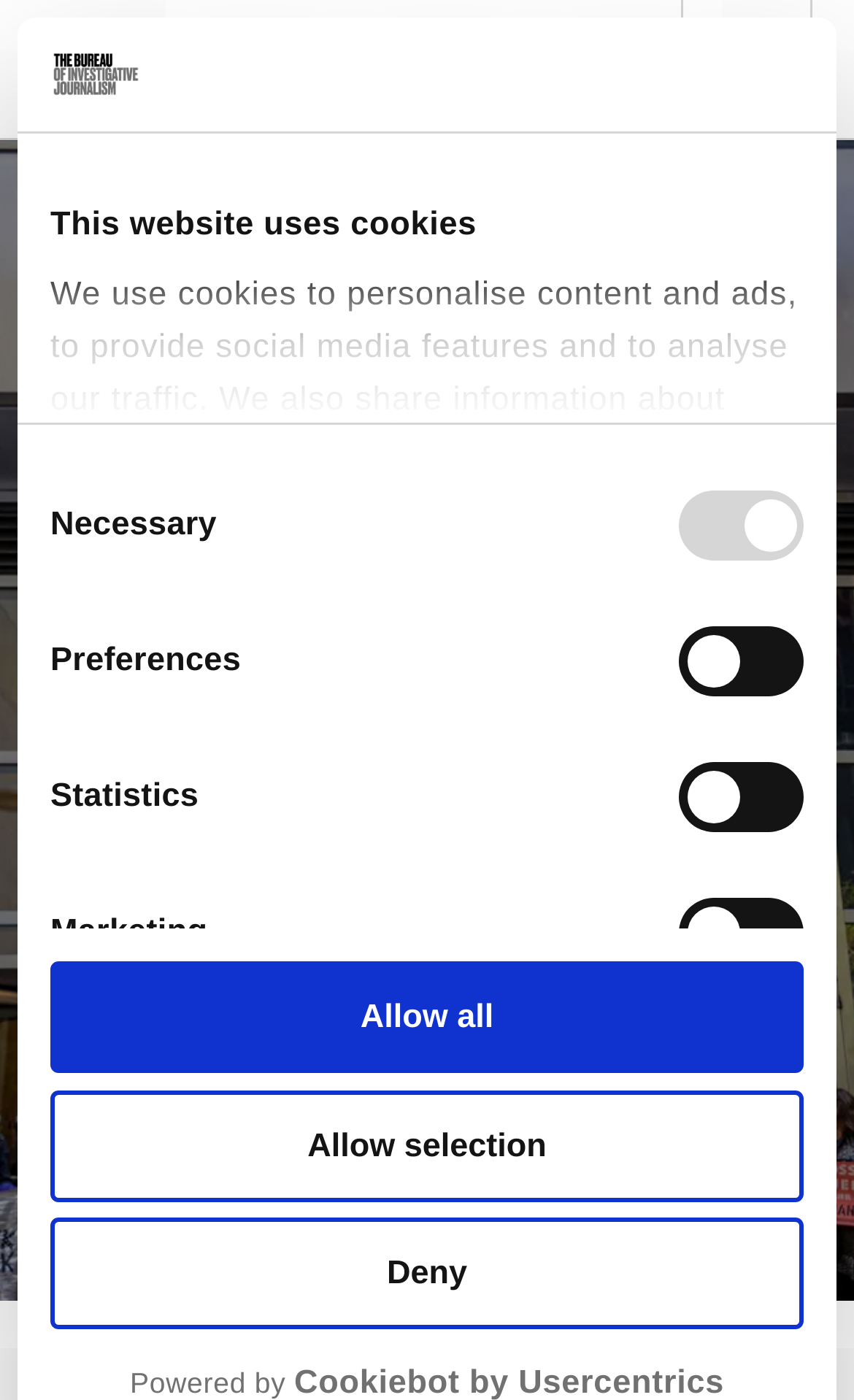Offer a comprehensive description of the webpage’s content and structure.

The webpage appears to be a news article from The Bureau of Investigative Journalism, with a focus on environmental issues. At the top left of the page, there is a logo image and a link to the organization's name. Below this, there is a header section with a date "09.03.22" and a link to the category "ENVIRONMENT".

The main article title, "BlackRock tells oil regulator: ignore our CEO’s climate pledges", is prominently displayed in the center of the page. The article text is not explicitly mentioned in the accessibility tree, but it likely follows the title.

On the right side of the page, there is a tab panel labeled "Consent" with a description about the website's use of cookies. This panel contains several checkboxes for selecting cookie preferences, including "Necessary", "Preferences", "Statistics", and "Marketing". There are also buttons to "Deny", "Allow selection", and "Allow all" cookies.

Below the article title, there are several links to categories, including "Corporations", "Binary Options", "Corporate Watch", and others. These links are arranged in a vertical list, with the category "Food and Drugs" at the bottom.

At the very bottom of the page, there is a link to "Powered by" and a mention of the organization's name again.